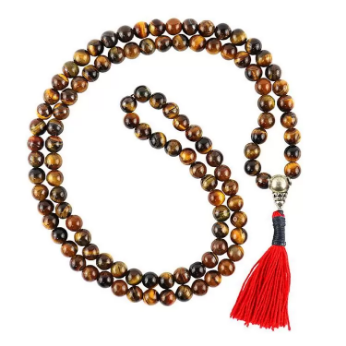Describe all the elements visible in the image meticulously.

The image showcases a beautifully crafted Buddhist mala necklace made from tiger eye beads. This necklace features an arrangement of lustrous, earthy-toned beads that reflect shades of brown and gold, showcasing the natural patterns unique to tiger eye stone. At one end, a striking red tassel adds a vibrant touch, symbolizing spirituality and the practice of meditation. 

This mala is specifically designed for Japa meditation, allowing individuals to focus their thoughts during meditation sessions. The necklace serves not only as a tool for mindfulness but can also be worn as a meaningful accessory, connecting the wearer to traditional Buddhist practices. It emphasizes authenticity, with a promise of being handcrafted and intended to support poor rural communities through donations made with each purchase.